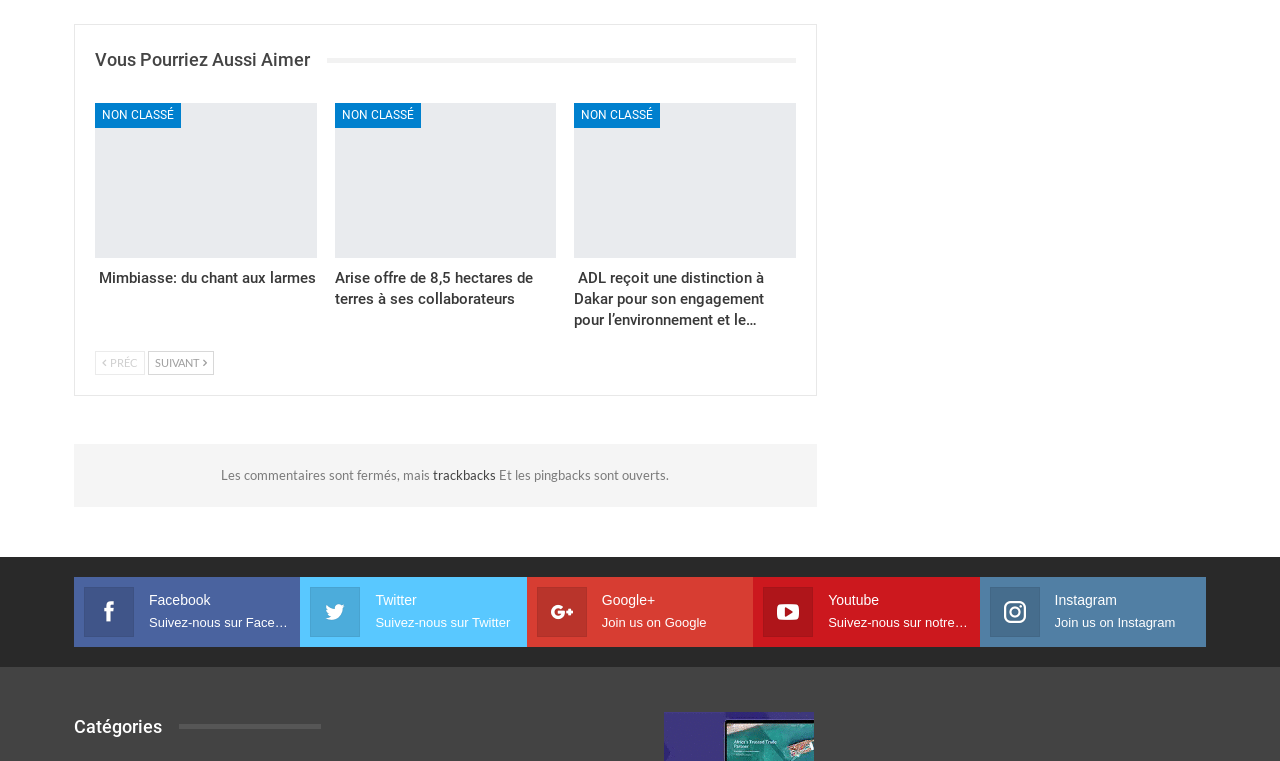Give a concise answer using only one word or phrase for this question:
What is the purpose of the buttons 'précédent' and 'Suivant'?

Navigation